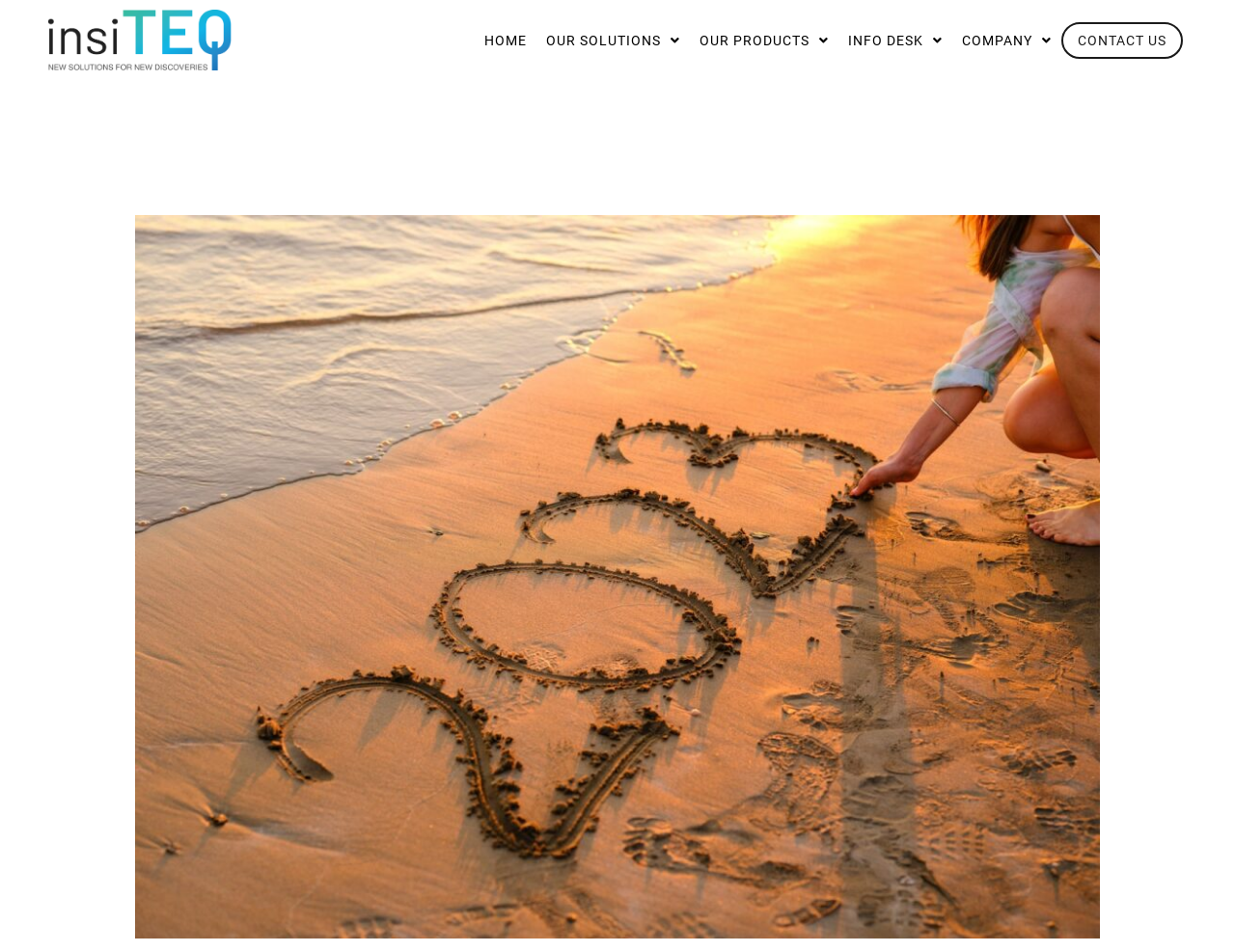What is the principal heading displayed on the webpage?

Market Research: Emerging Trends and Disruptions of 2023